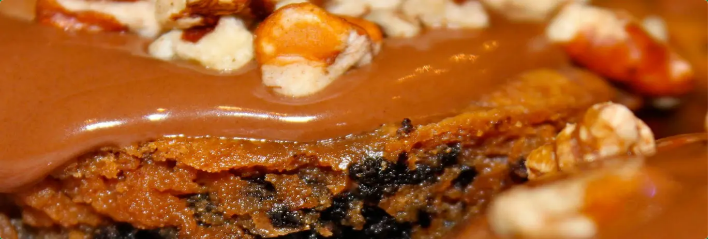Provide a thorough and detailed caption for the image.

The image showcases a close-up of a delectable dessert known as Nutella and Pumpkin Mini Cheesecake Bites. This treat features a smooth layer of glossy Nutella spread on top, glistening invitingly under the light. The rich chocolate-hazelnut topping contrasts beautifully with the warm orange hue of the pumpkin cheesecake layer beneath it. Sprinkled atop are crunchy nuts, adding texture and a delightful finish to the presentation. The creamy and decadent layers suggest a perfect blend of flavors, ideal for autumn indulgence, especially for those who enjoy seasonal pumpkin treats paired with the luxurious taste of Nutella.